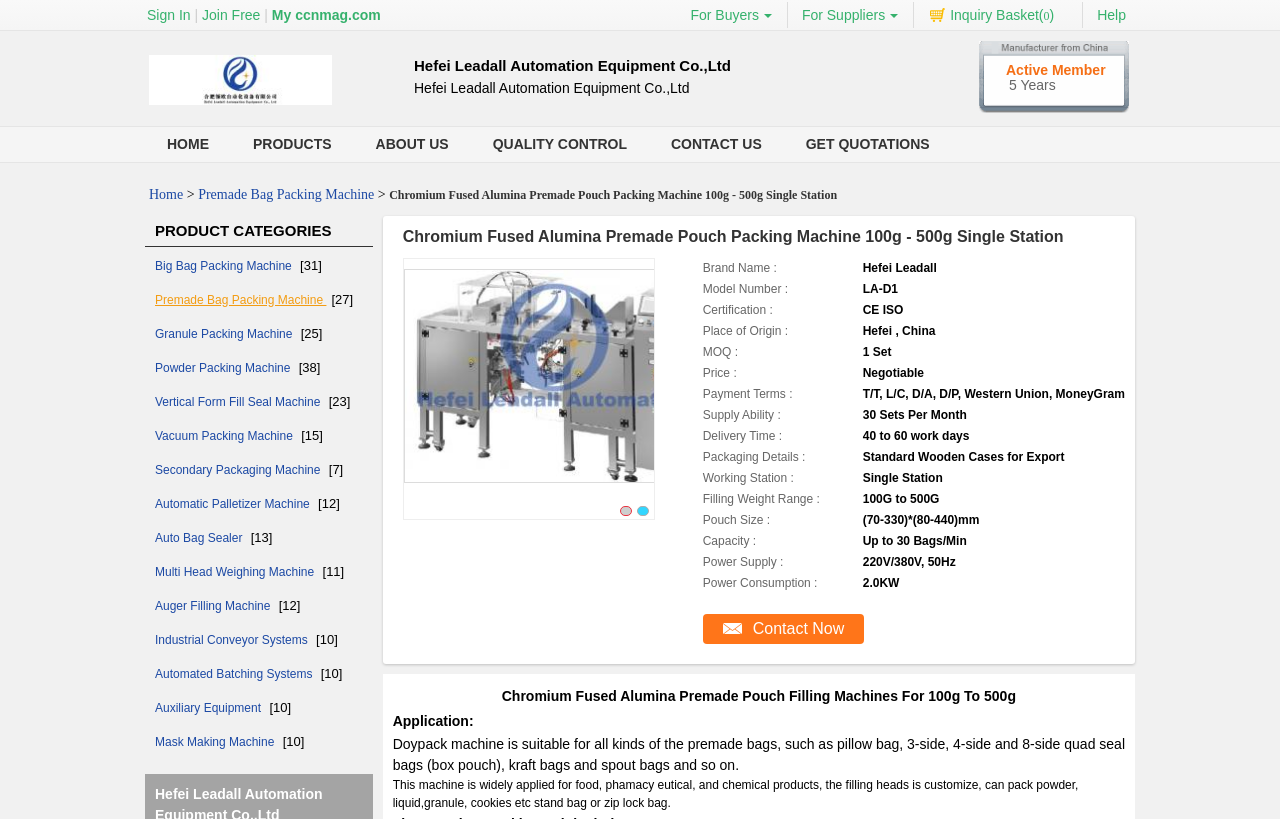What is the certification of this product?
Using the visual information, answer the question in a single word or phrase.

CE ISO